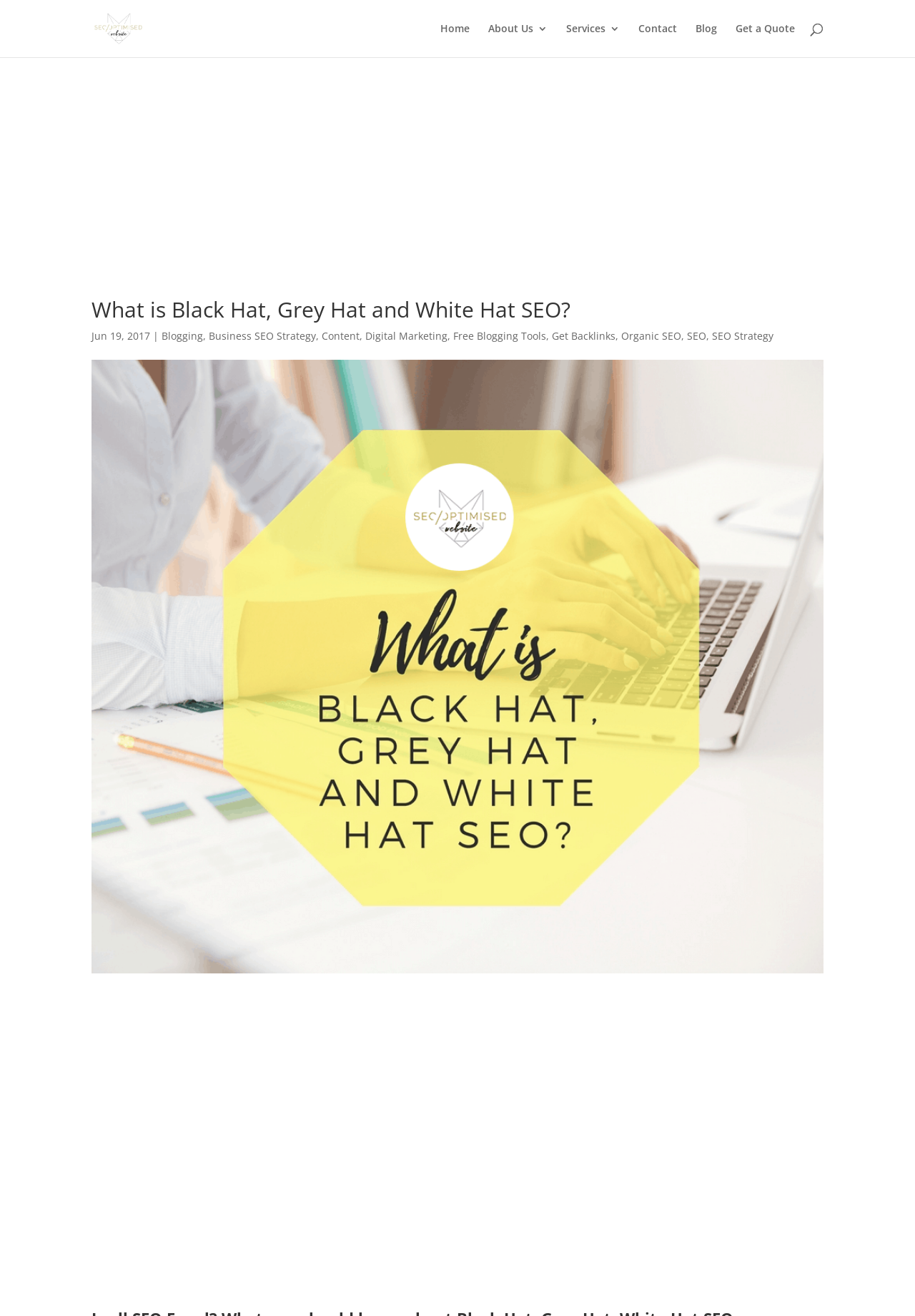What is the date of the blog post?
Use the image to give a comprehensive and detailed response to the question.

The date of the blog post can be found in the text 'Jun 19, 2017' which is located below the main heading of the webpage.